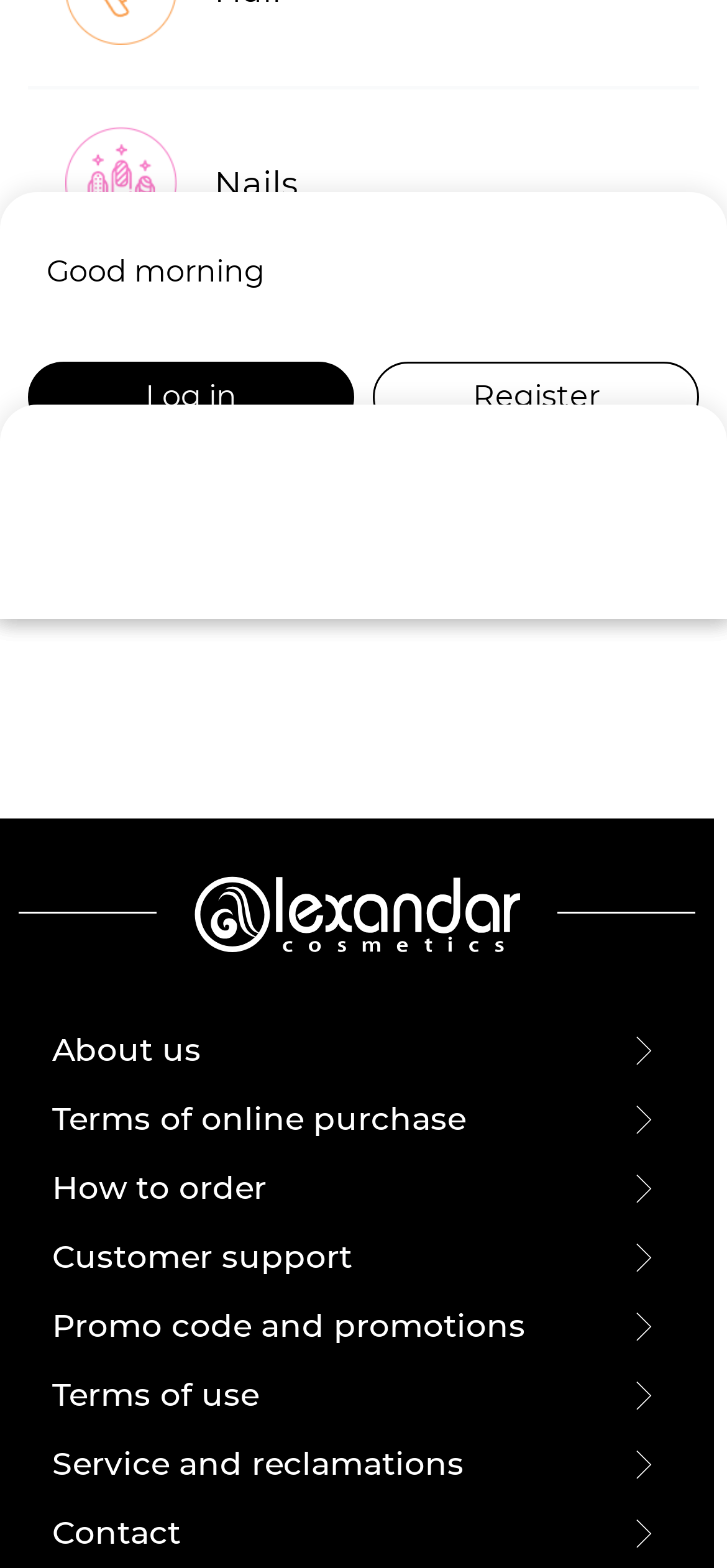Pinpoint the bounding box coordinates of the element you need to click to execute the following instruction: "Click on 2019 Coup". The bounding box should be represented by four float numbers between 0 and 1, in the format [left, top, right, bottom].

None